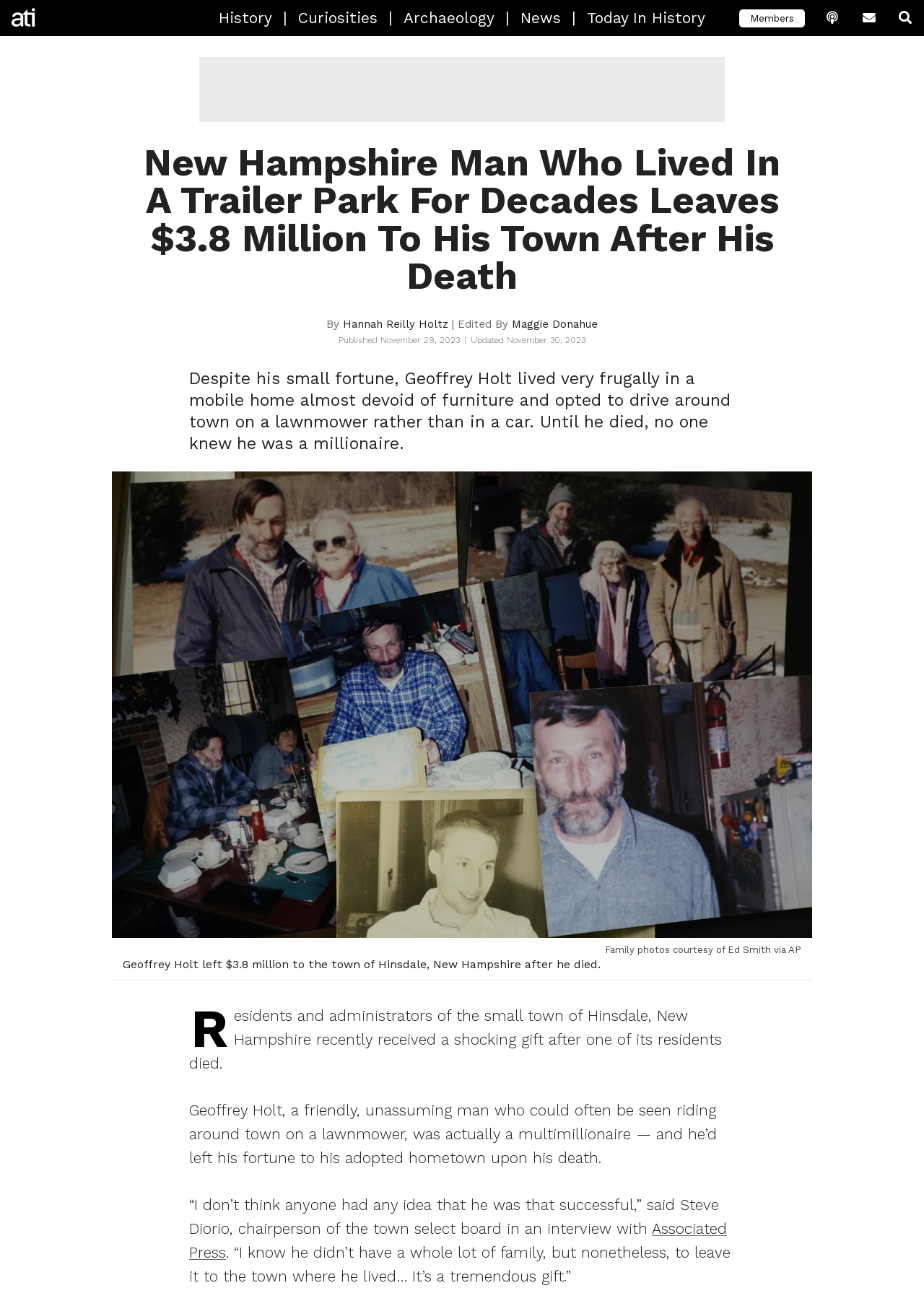Bounding box coordinates are specified in the format (top-left x, top-left y, bottom-right x, bottom-right y). All values are floating point numbers bounded between 0 and 1. Please provide the bounding box coordinate of the region this sentence describes: Podcast

[0.883, 0.0, 0.922, 0.027]